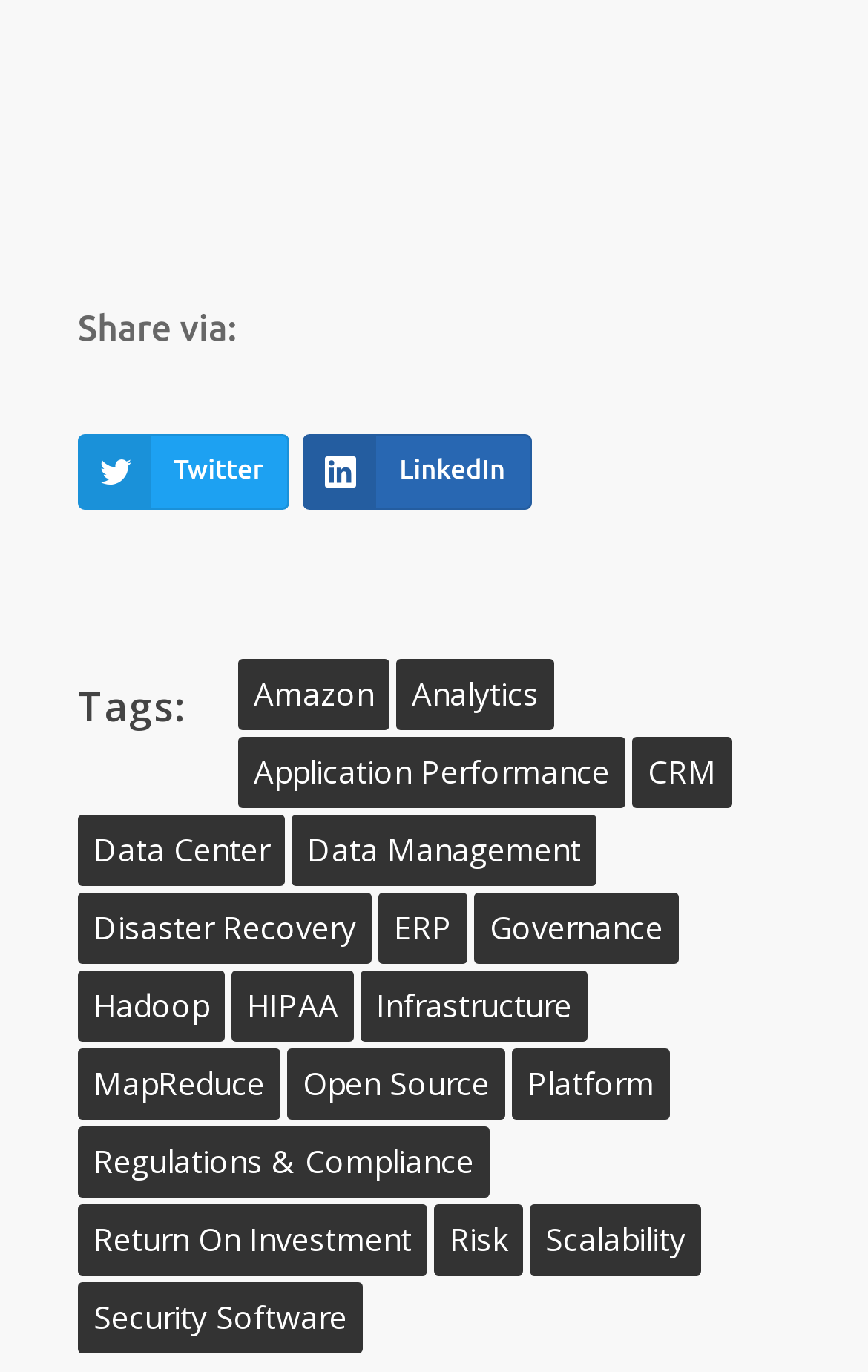Please identify the bounding box coordinates of the element that needs to be clicked to execute the following command: "Explore Security Software". Provide the bounding box using four float numbers between 0 and 1, formatted as [left, top, right, bottom].

[0.09, 0.934, 0.418, 0.986]